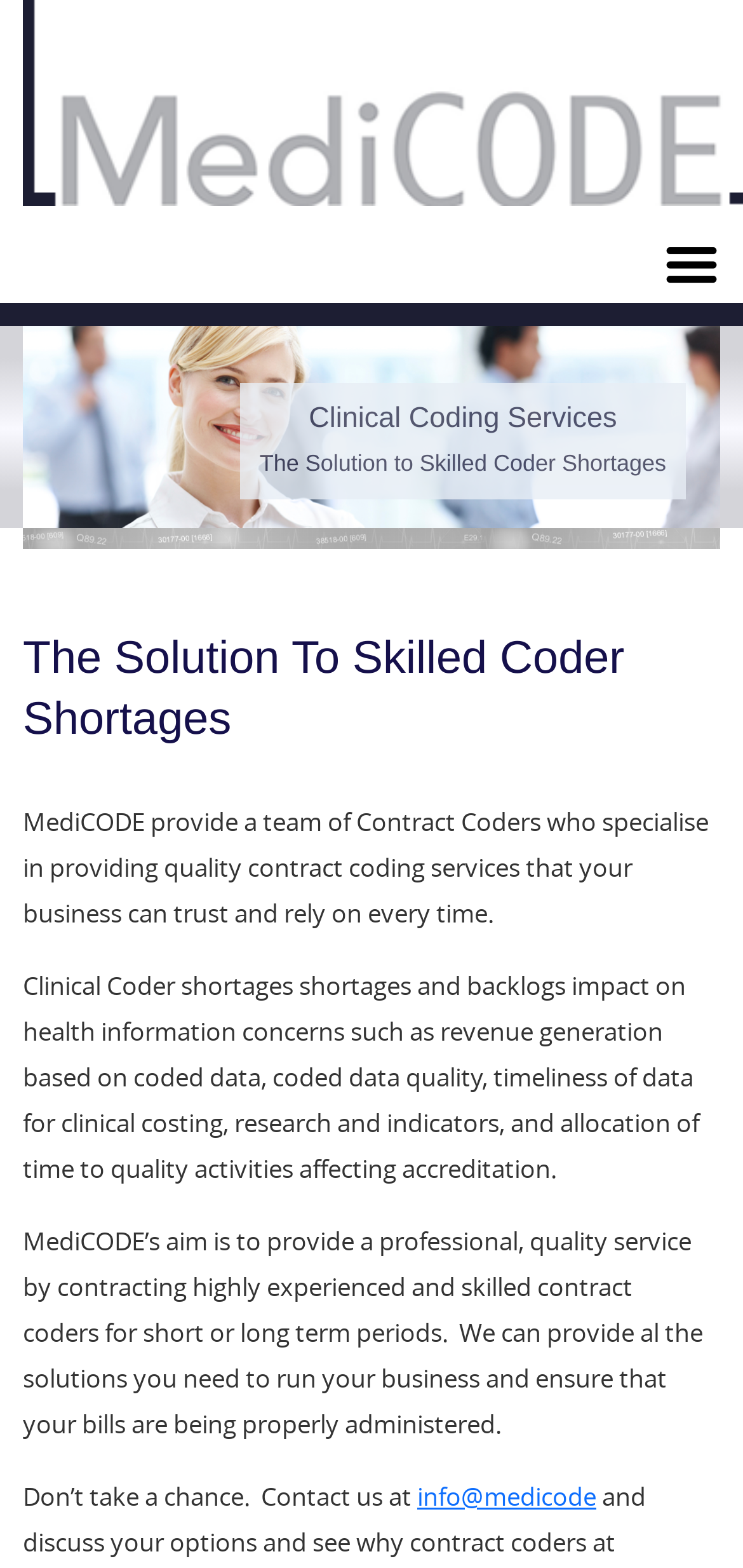By analyzing the image, answer the following question with a detailed response: What is the contact method for MediCODE?

The webpage provides a contact method for MediCODE, which is an email address, info@medicode, where businesses can reach out to them for their contract coding services.